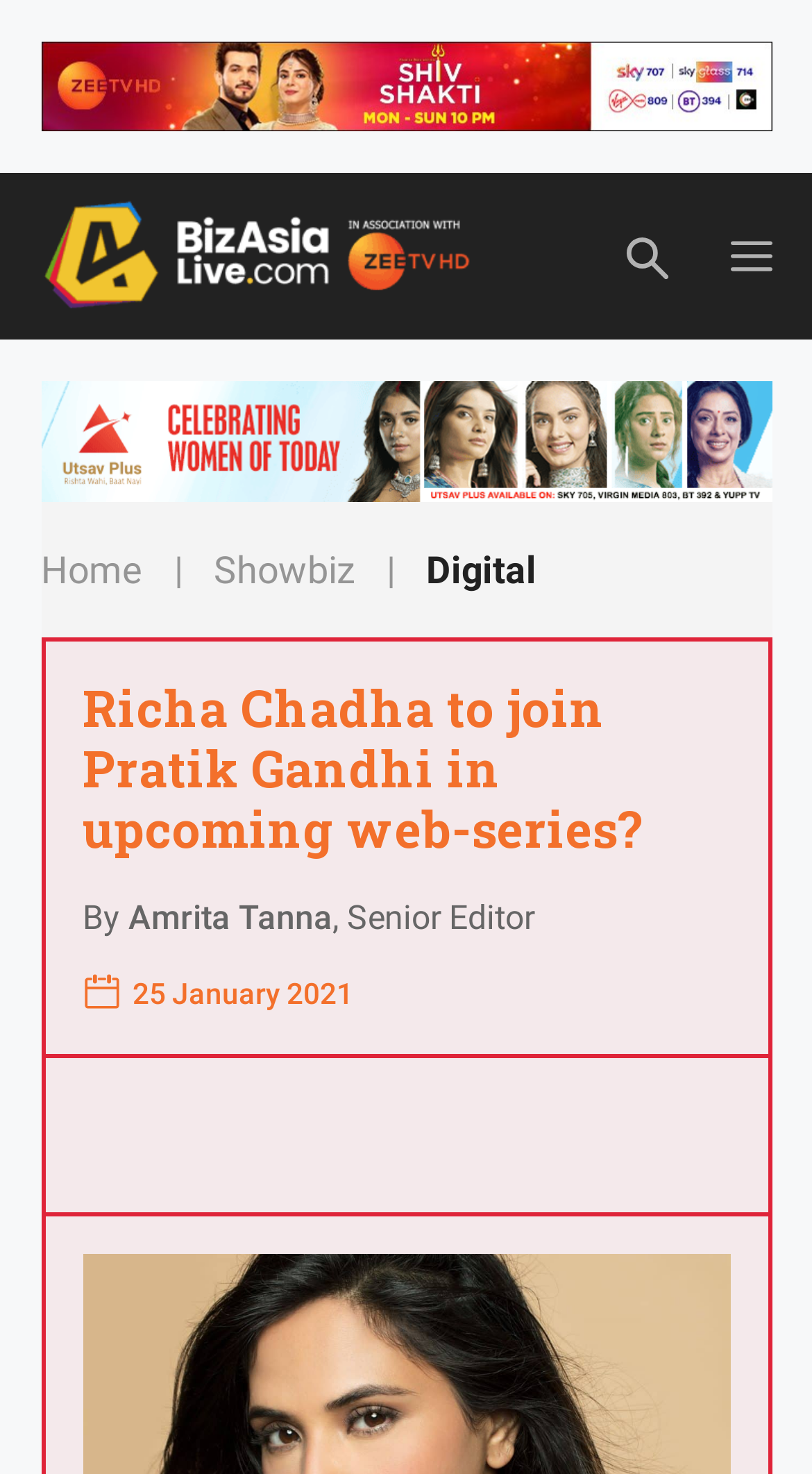What is the category of the current article?
Answer the question using a single word or phrase, according to the image.

Showbiz